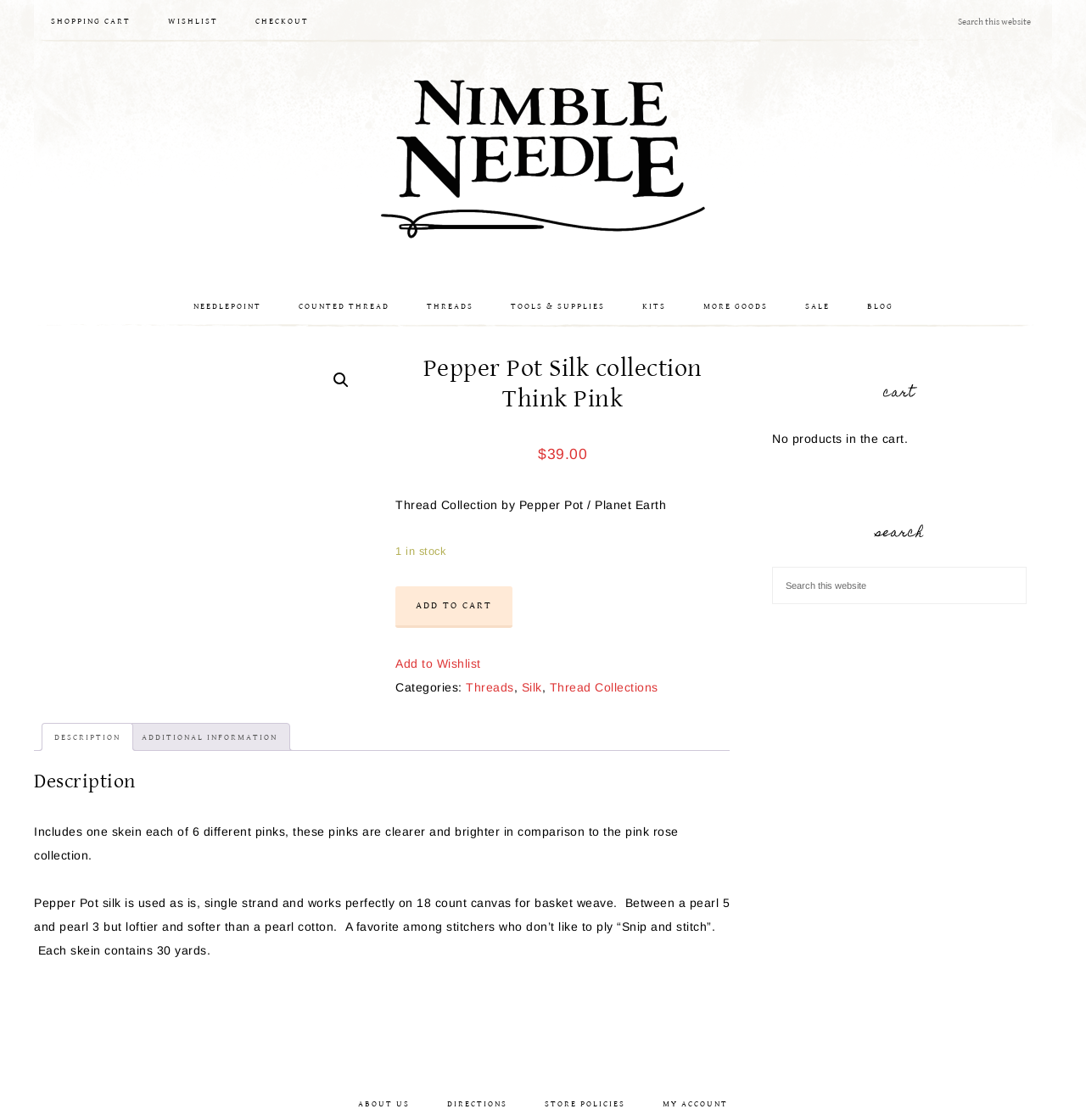Summarize the webpage with intricate details.

This webpage is about a product called "Thread Collection by Pepper Pot / Planet Earth" from Nimble Needle. At the top, there is a navigation bar with links to "SHOPPING CART", "WISHLIST", "CHECKOUT", and a search bar. Below the navigation bar, there is a secondary navigation menu with links to various categories such as "NEEDLEPOINT", "COUNTED THREAD", "THREADS", and more.

The main content area is divided into two sections. On the left, there is a product image and a description of the product, including its price ($39.00) and availability (1 in stock). There are also buttons to "ADD TO CART" and "Add to Wishlist". Below the product description, there are links to categories such as "Threads", "Silk", and "Thread Collections".

On the right, there is a sidebar with a heading "cart" and a message indicating that there are no products in the cart. Below that, there is a search bar with a heading "search".

At the bottom of the main content area, there is a tab list with two tabs: "DESCRIPTION" and "ADDITIONAL INFORMATION". The "DESCRIPTION" tab is selected by default and displays a detailed description of the product, including its features and usage.